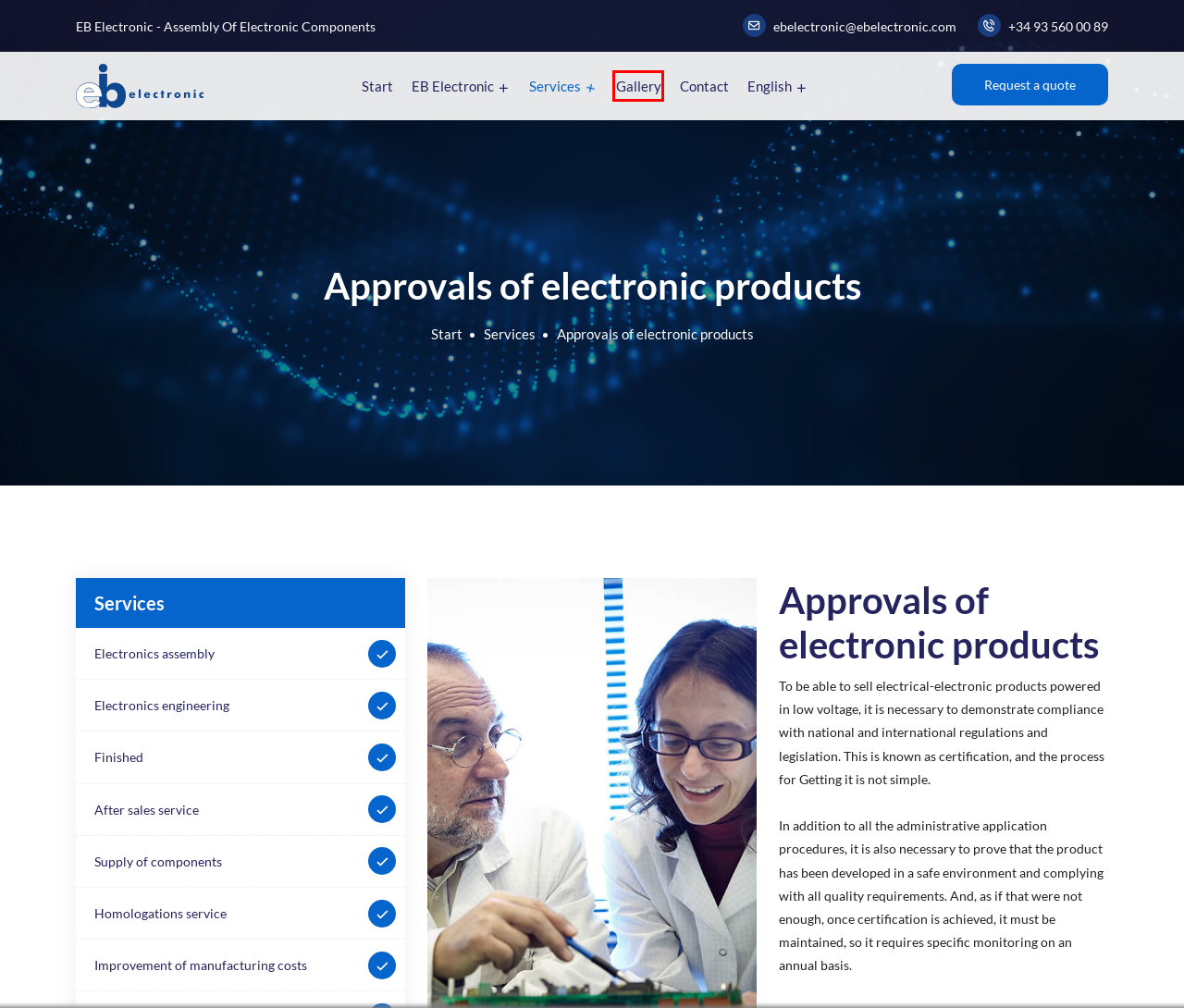You are given a webpage screenshot where a red bounding box highlights an element. Determine the most fitting webpage description for the new page that loads after clicking the element within the red bounding box. Here are the candidates:
A. EB Electronic Gallery
B. Improvement of manufacturing costs
C. Supply of electronic components
D. Electronic engineering
E. Contact EB Electronic
F. EB Electronic - Assembly of electronic components
G. Assembly of electronic components
H. After Sales Service

A